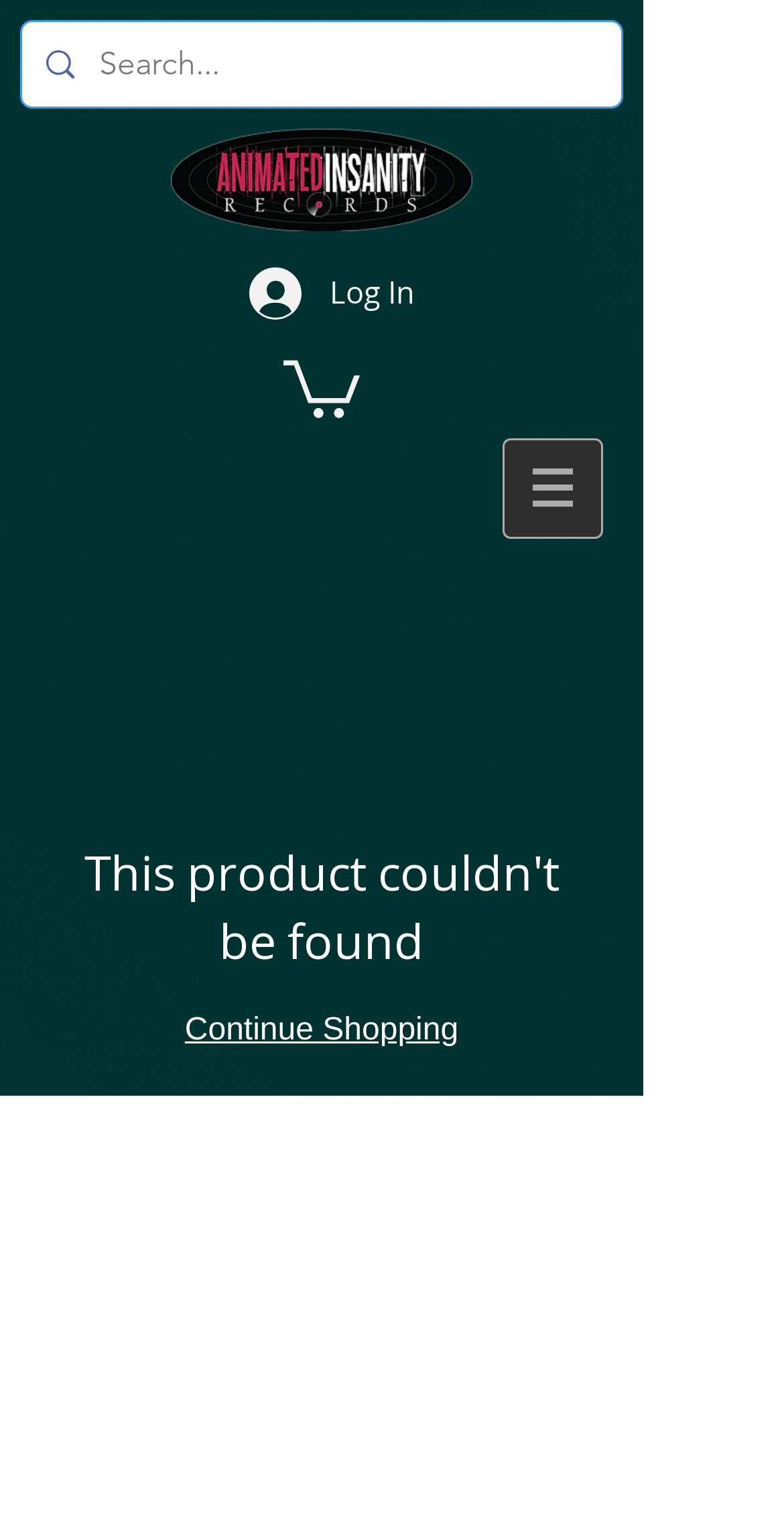Identify the bounding box for the UI element described as: "aria-label="Search..." name="q" placeholder="Search..."". The coordinates should be four float numbers between 0 and 1, i.e., [left, top, right, bottom].

[0.127, 0.014, 0.695, 0.07]